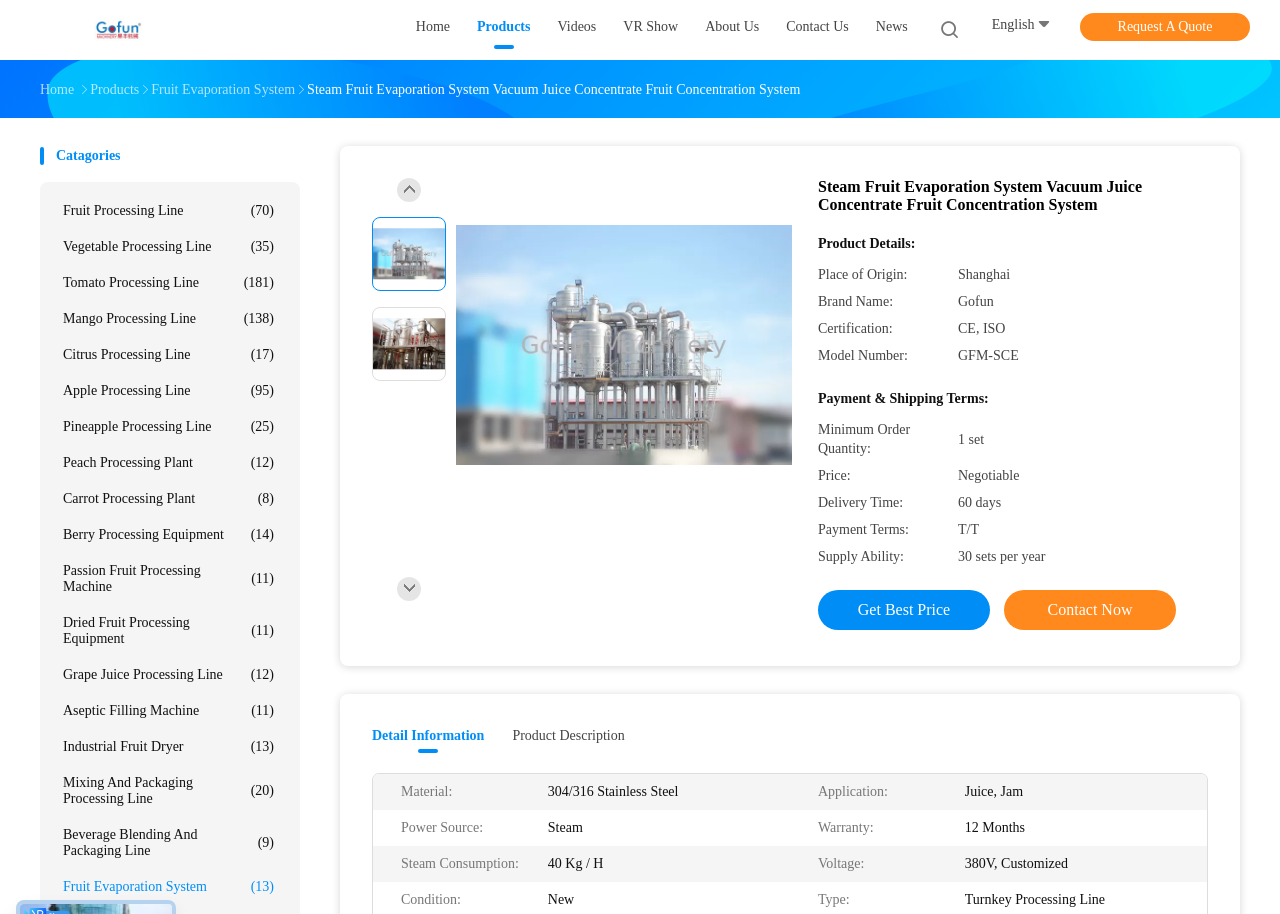Look at the image and give a detailed response to the following question: What certifications does the product have?

I checked the 'Certification' field in the 'Product Details' section and found that the product has CE and ISO certifications.